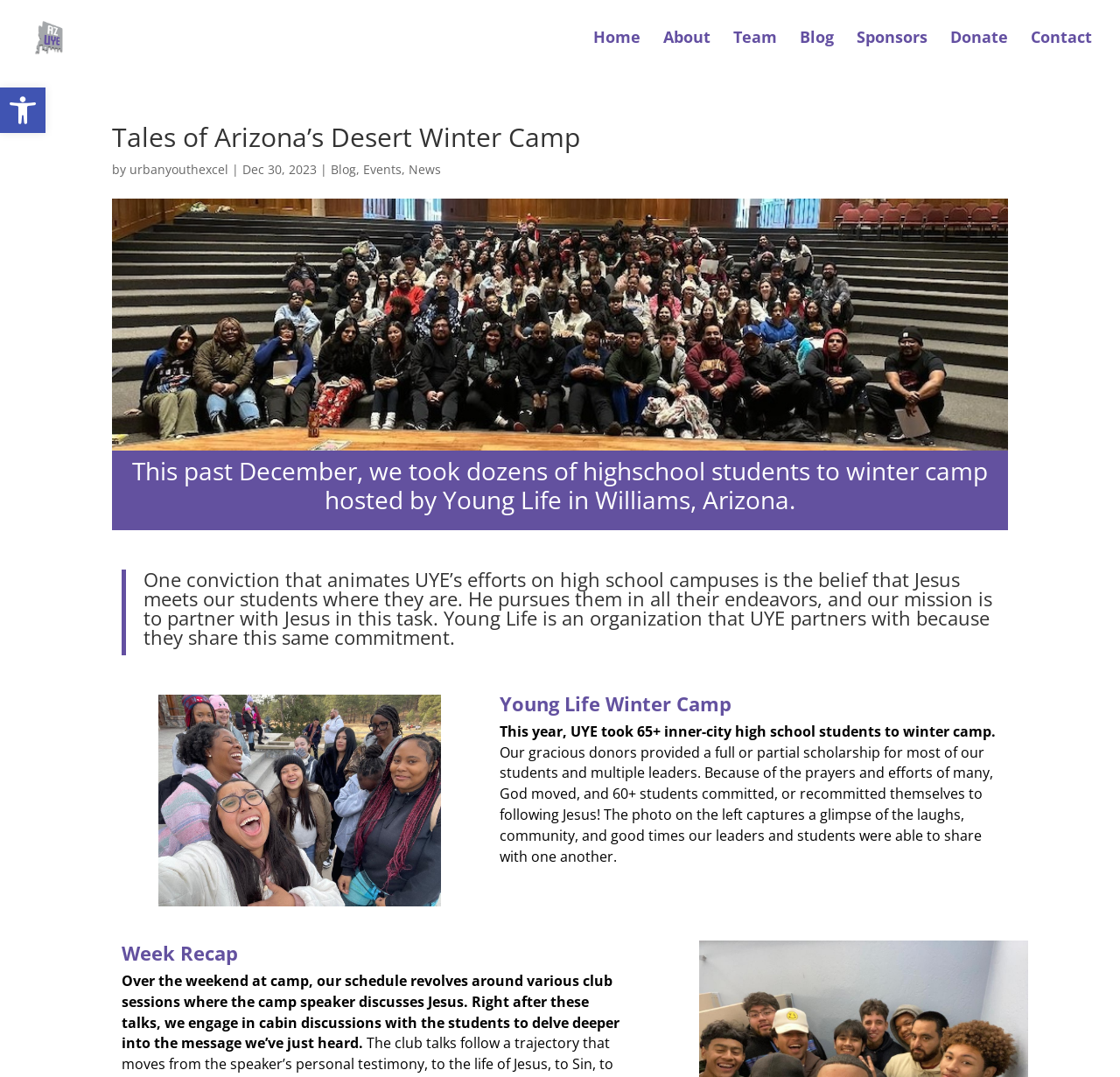Identify the bounding box coordinates necessary to click and complete the given instruction: "Read the blog".

[0.714, 0.028, 0.745, 0.068]